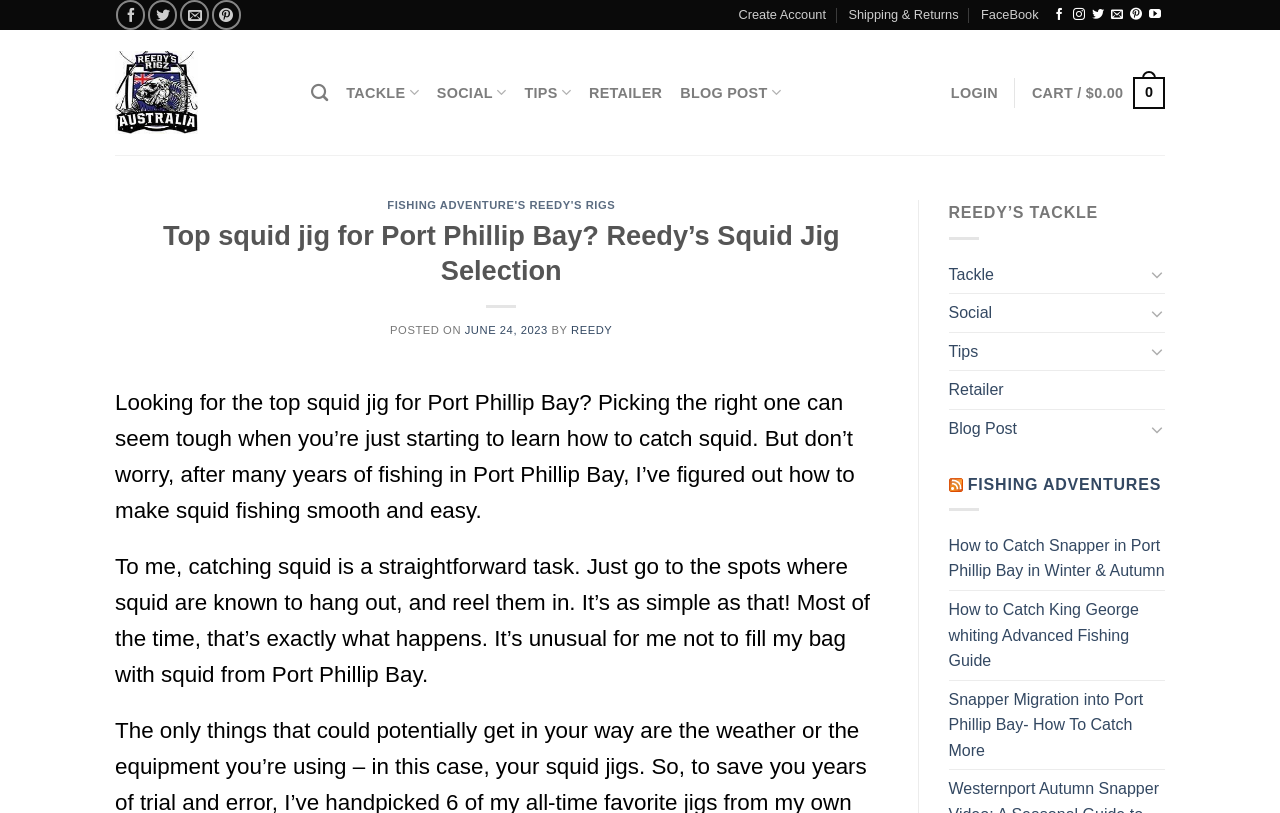Provide a short answer to the following question with just one word or phrase: How many articles are listed in the 'FISHING ADVENTURES' section?

3